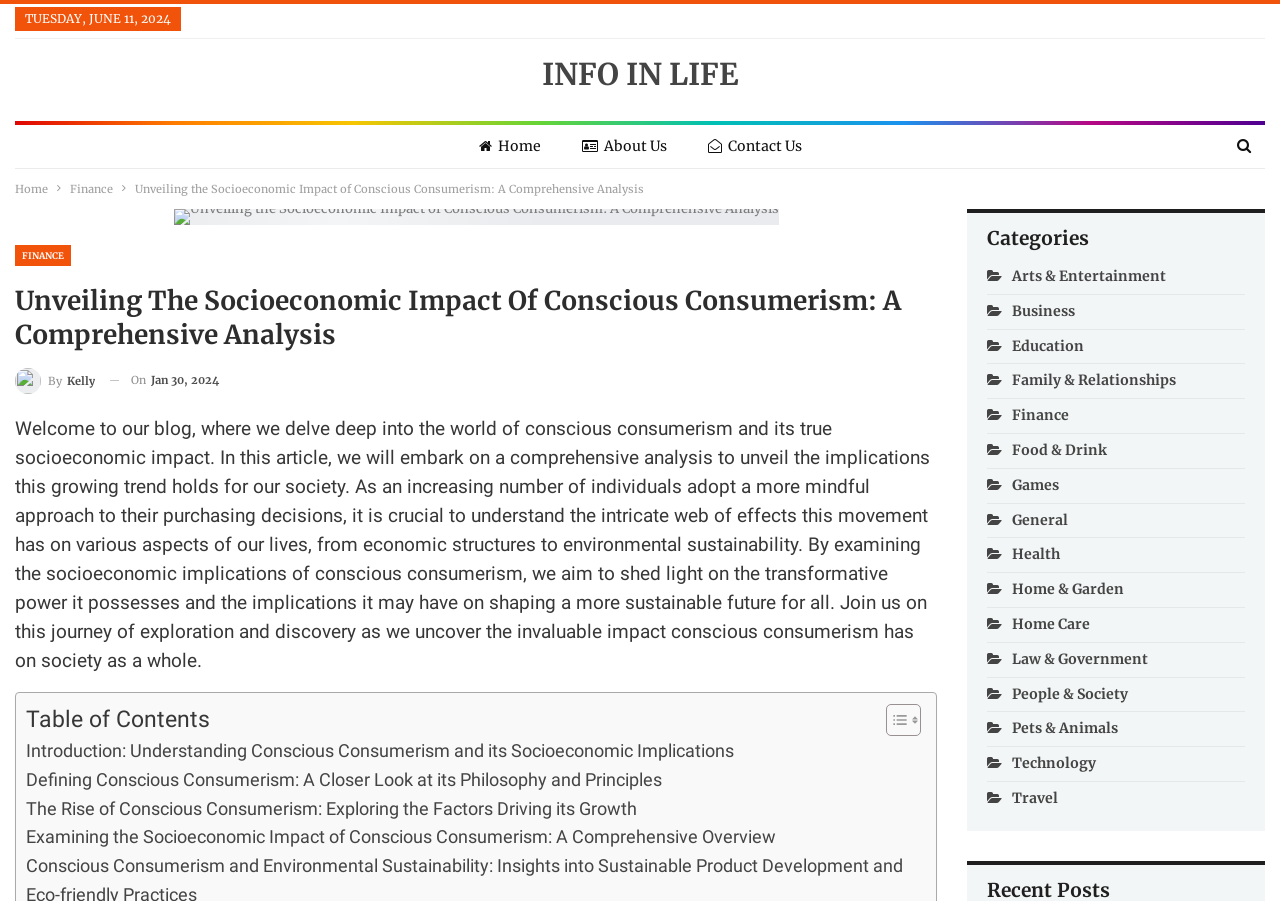Refer to the image and provide an in-depth answer to the question:
How many links are there in the 'Categories' section?

The 'Categories' section is located at the bottom right of the webpage, and it contains 15 links, each representing a different category, such as Arts & Entertainment, Business, Education, and so on.